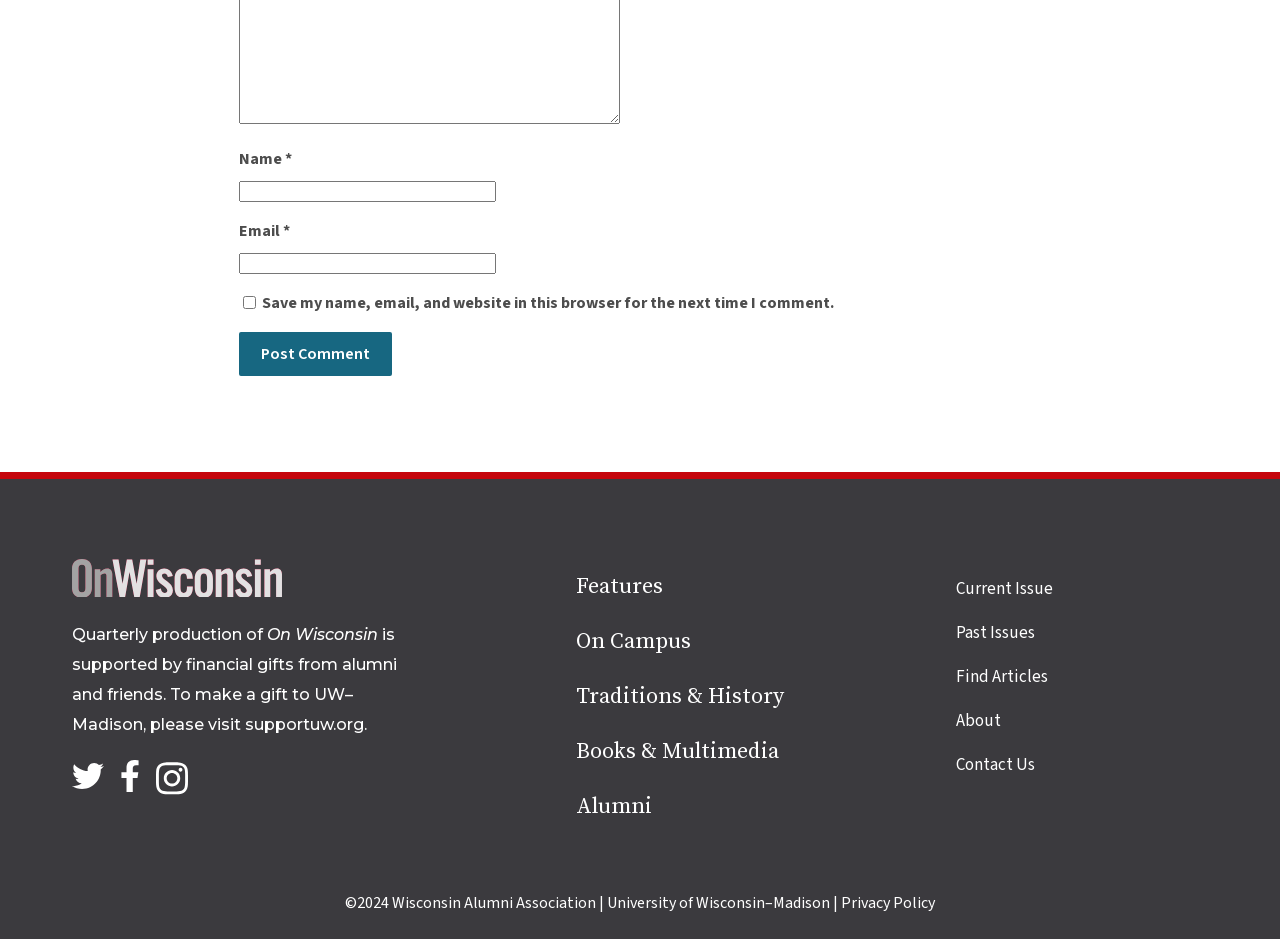Find the bounding box coordinates of the element I should click to carry out the following instruction: "Follow us on Twitter".

[0.056, 0.81, 0.081, 0.844]